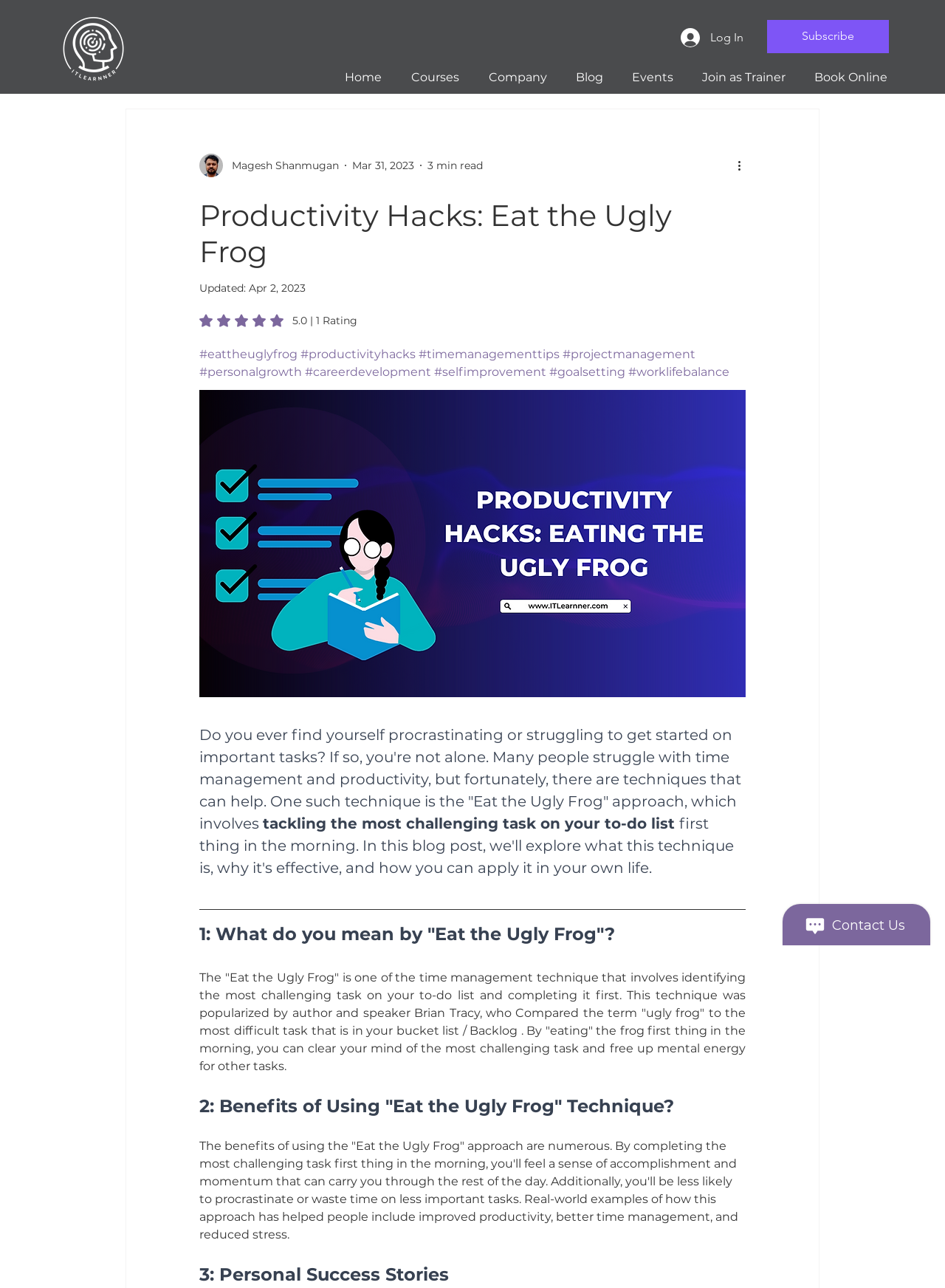What is the 'Eat the Ugly Frog' technique?
With the help of the image, please provide a detailed response to the question.

The 'Eat the Ugly Frog' technique is a time management technique that involves identifying the most challenging task on your to-do list and completing it first, as explained in the article.